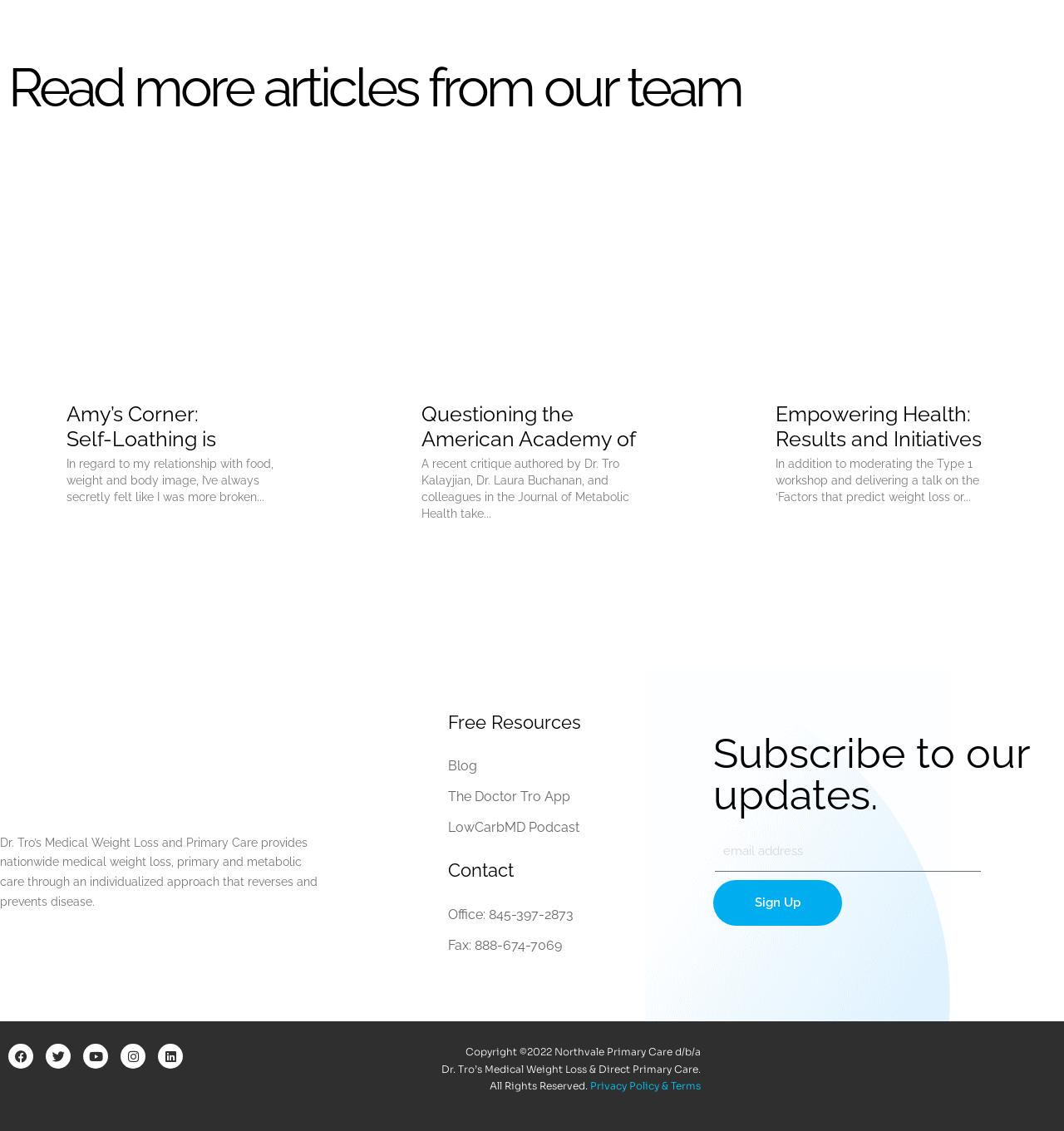Use a single word or phrase to respond to the question:
What is the name of the medical practice mentioned on this webpage?

Dr. Tro’s Medical Weight Loss & Direct Primary Care